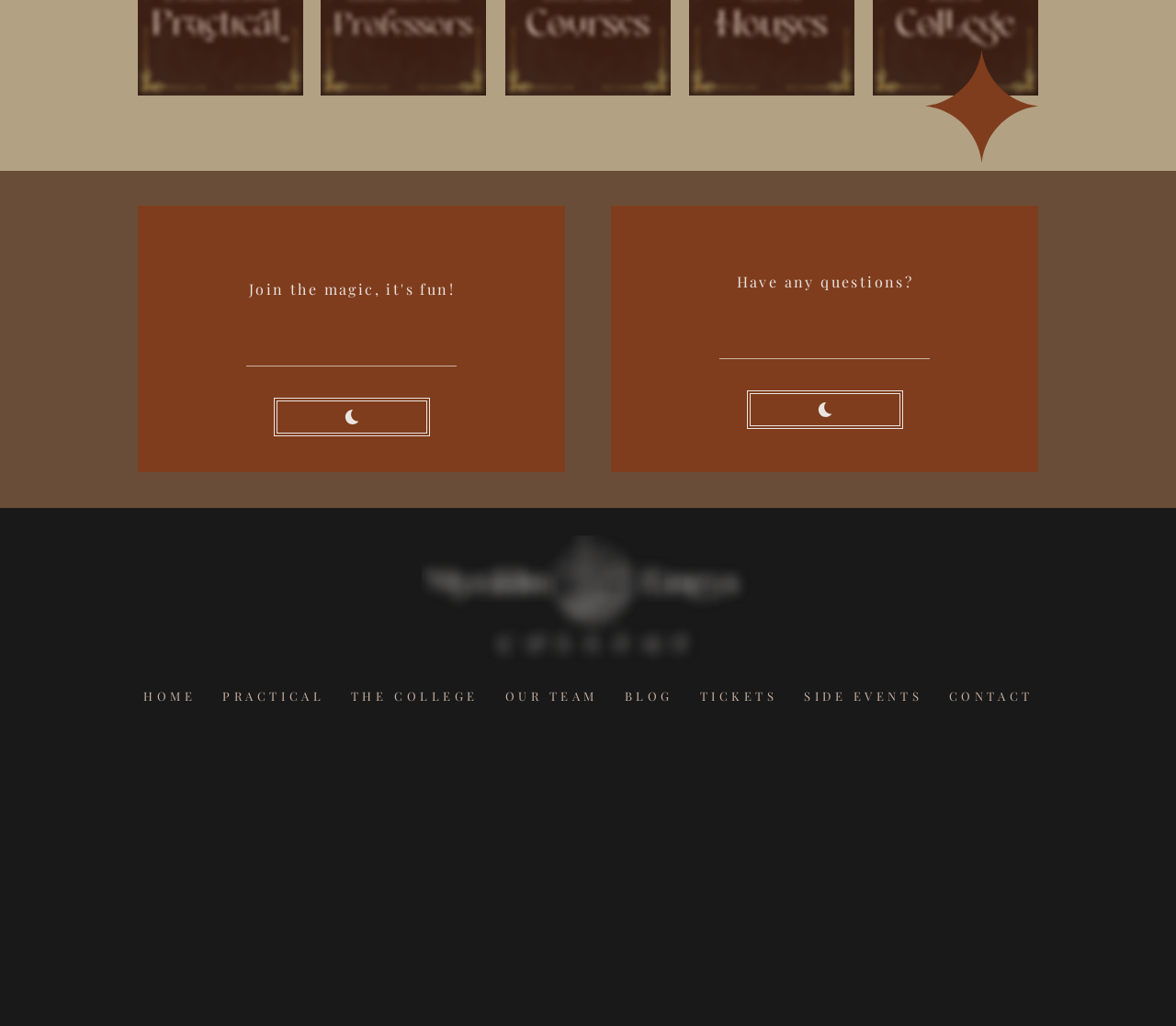Pinpoint the bounding box coordinates of the element to be clicked to execute the instruction: "go to home page".

None